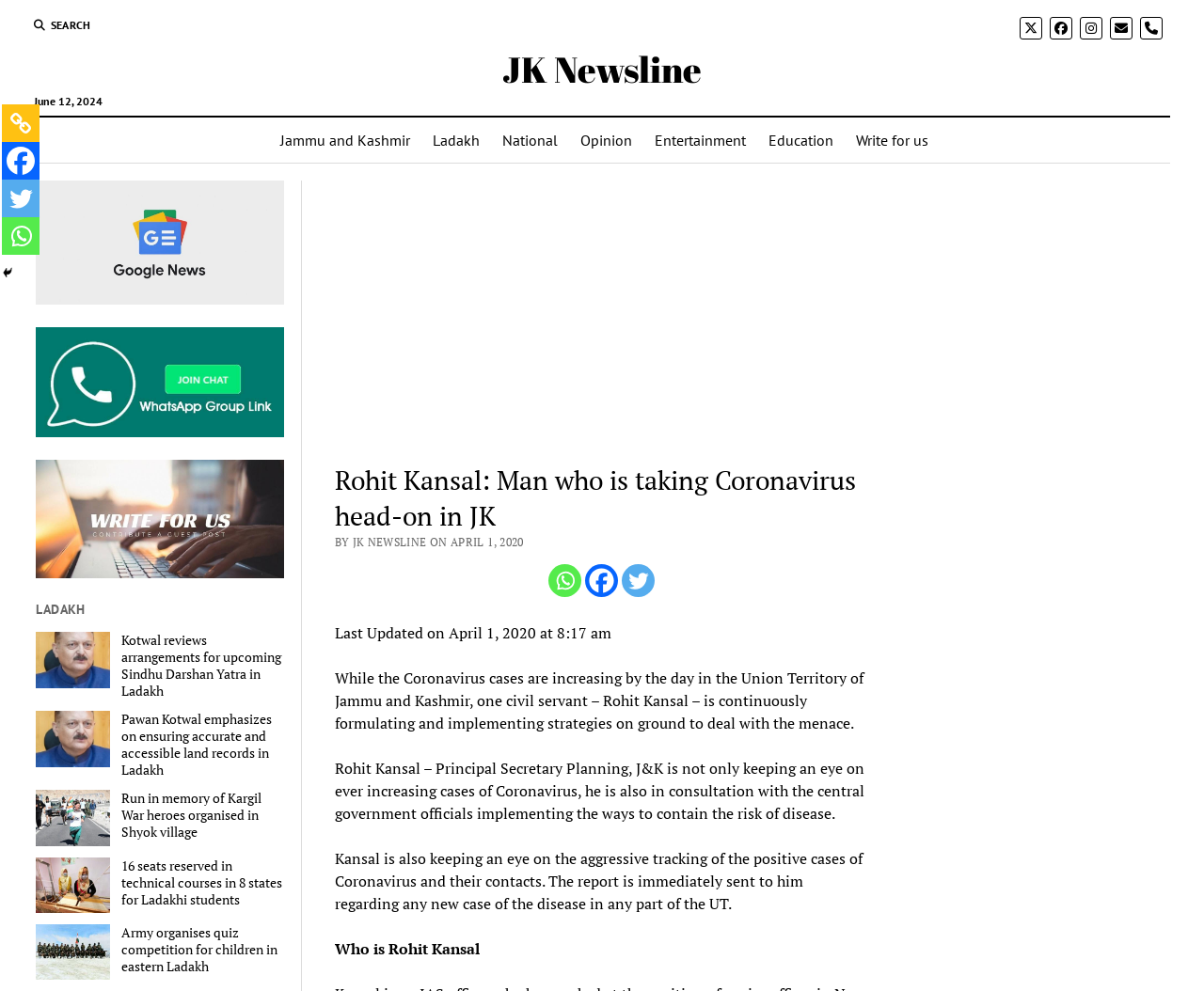Locate the UI element described by aria-label="Facebook" title="Facebook" in the provided webpage screenshot. Return the bounding box coordinates in the format (top-left x, top-left y, bottom-right x, bottom-right y), ensuring all values are between 0 and 1.

[0.002, 0.143, 0.033, 0.181]